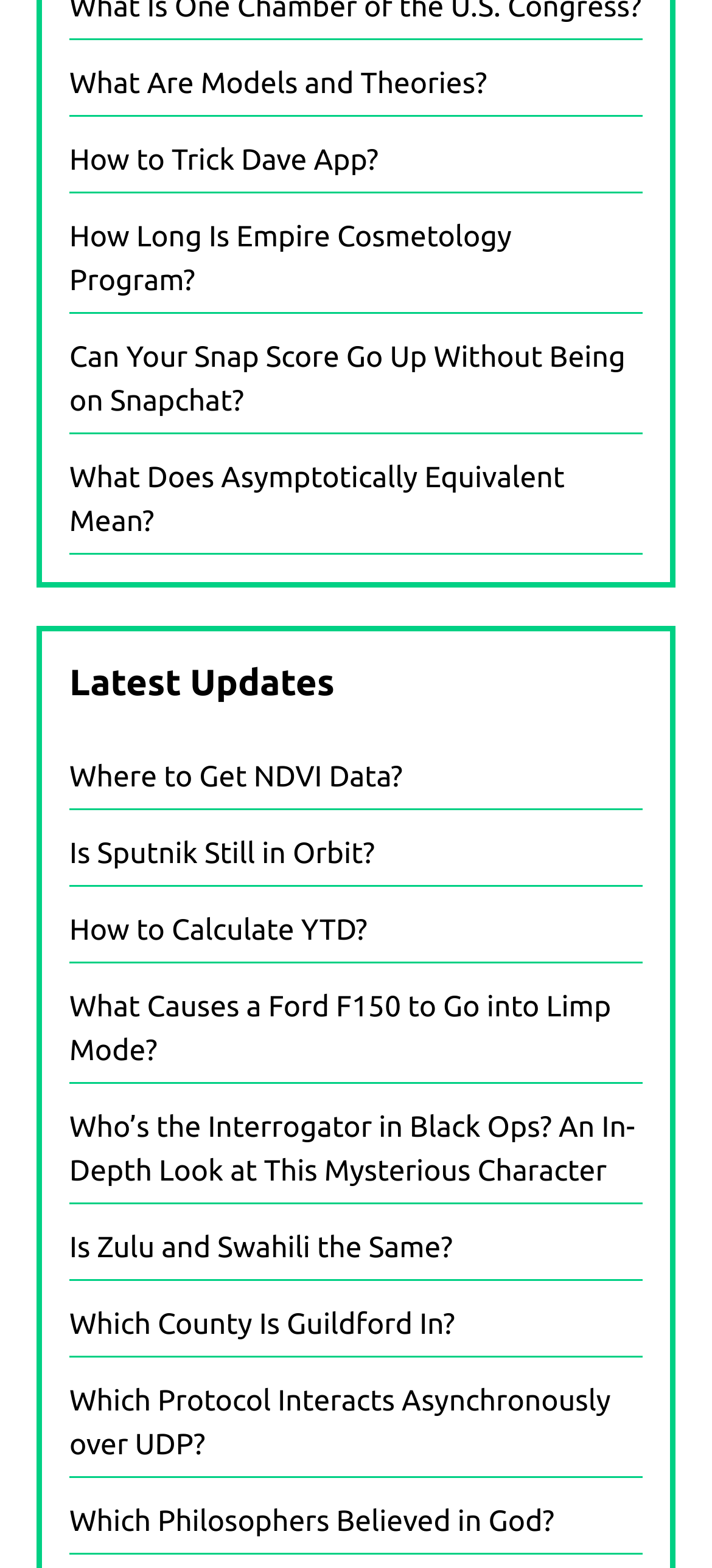Provide the bounding box coordinates of the HTML element this sentence describes: "How to Calculate YTD?".

[0.097, 0.583, 0.516, 0.604]